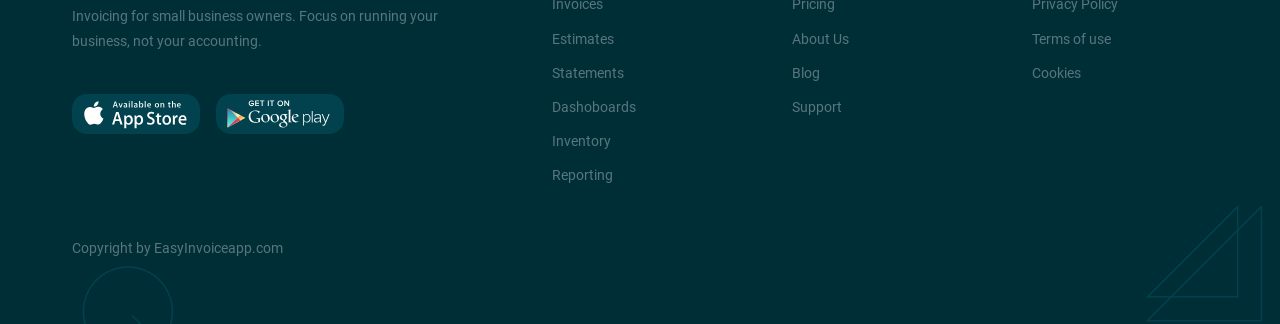What is the main purpose of this website?
We need a detailed and meticulous answer to the question.

Based on the StaticText element at the top of the webpage, it is clear that the main purpose of this website is to provide invoicing services for small business owners, allowing them to focus on running their business rather than accounting.